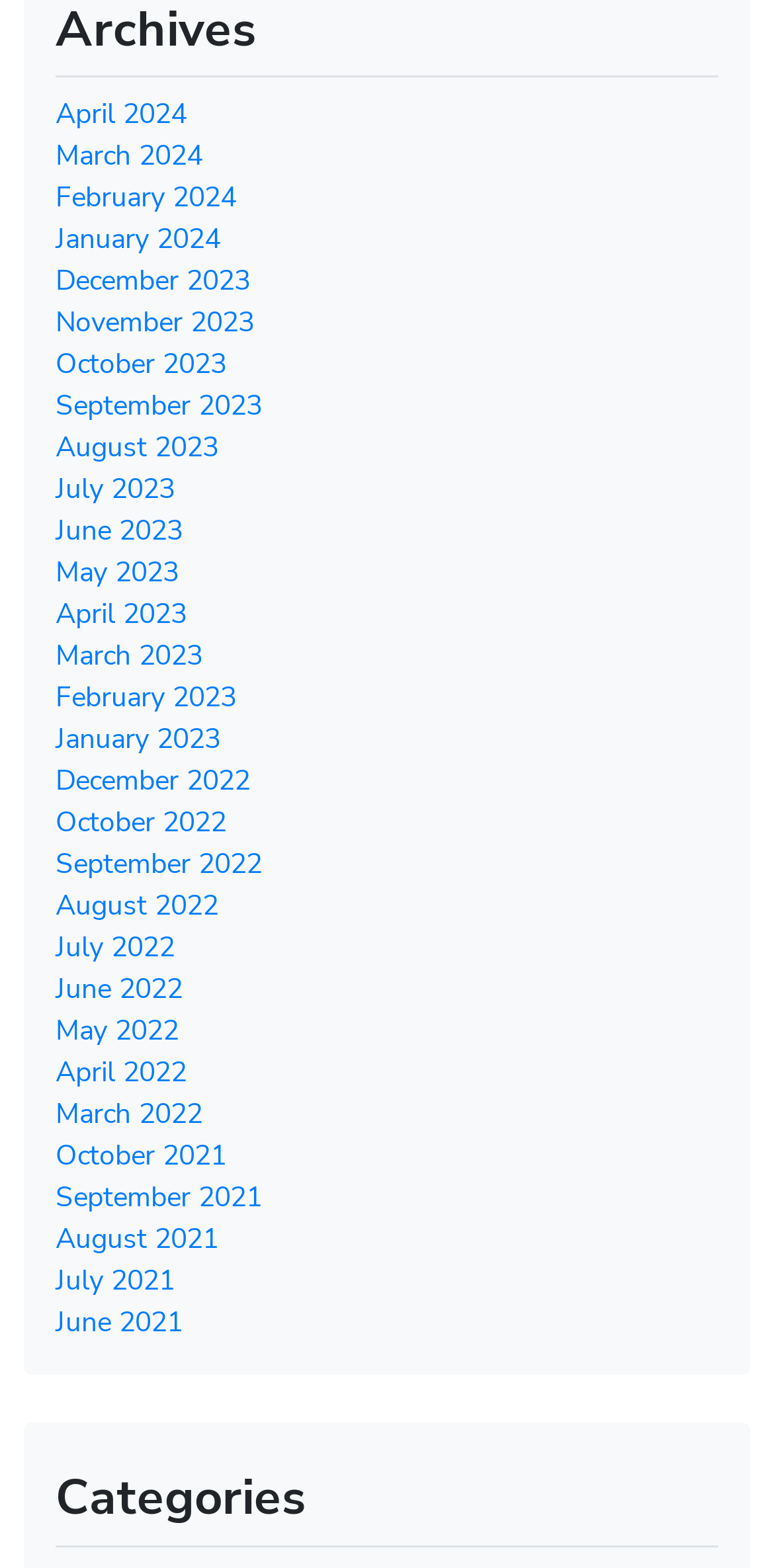How many links are there in total?
Examine the image and give a concise answer in one word or a short phrase.

32